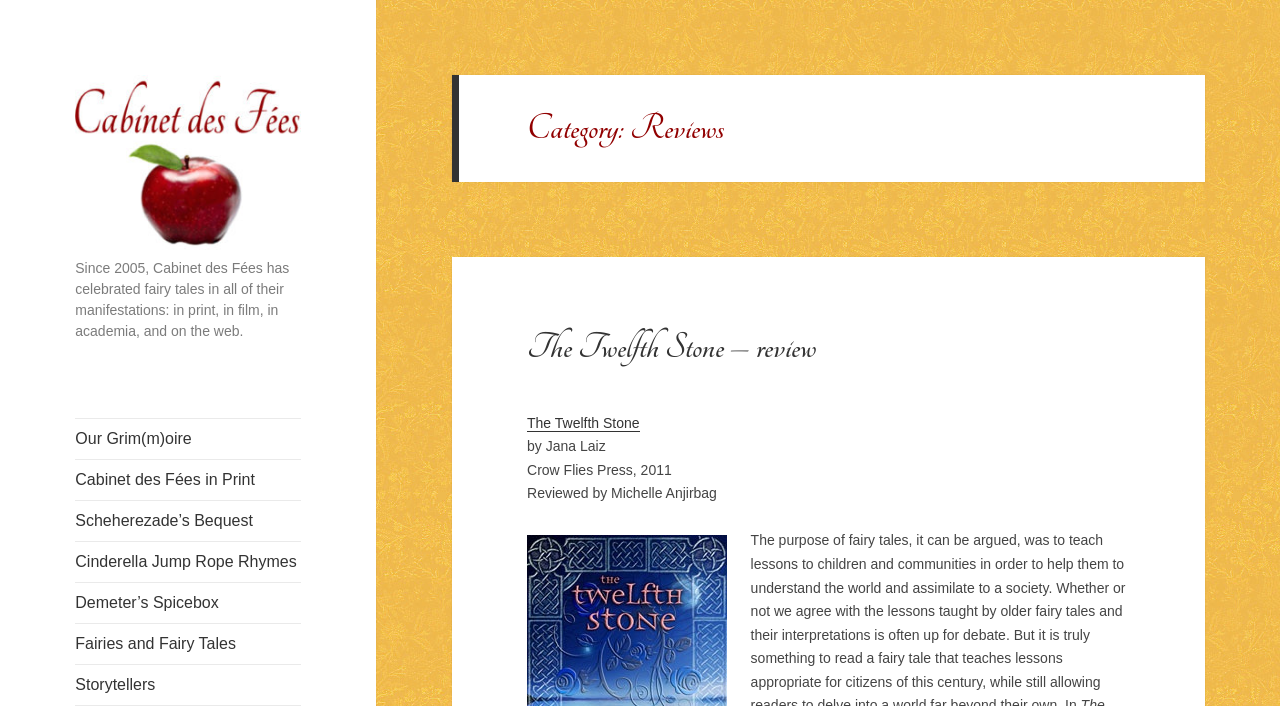Please answer the following question using a single word or phrase: 
Who reviewed 'The Twelfth Stone'?

Michelle Anjirbag